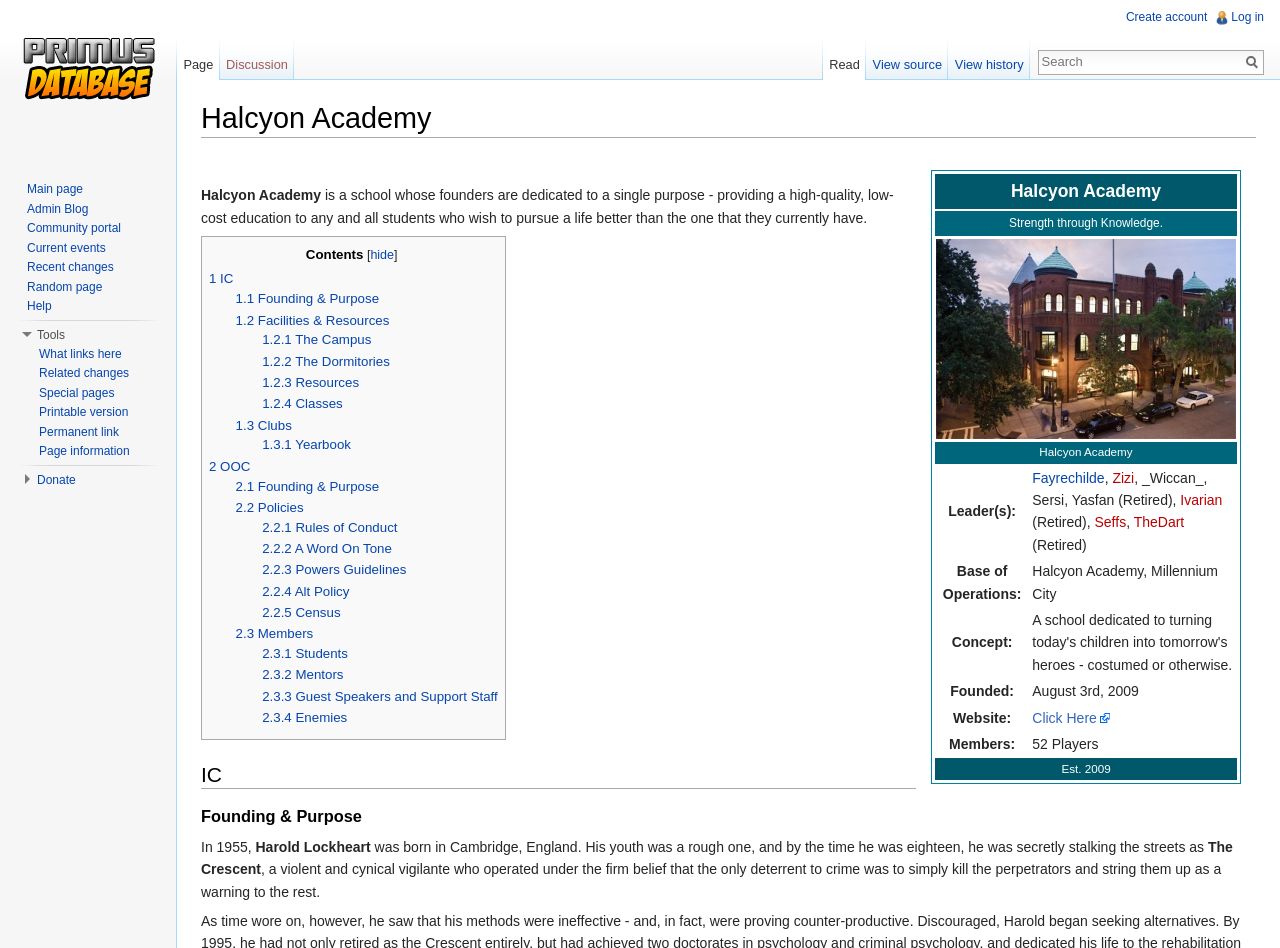What is the name of the image file?
Please answer the question with a detailed response using the information from the screenshot.

The name of the image file can be found in the table, which lists 'Scad-HA.jpg' as the name of the image file. This is also confirmed by the link to the image file, which has the same name.